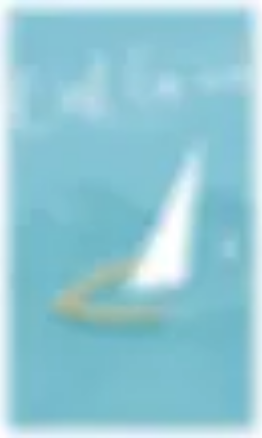By analyzing the image, answer the following question with a detailed response: What is the color of the outline of the boat?

The caption states that the 'gentle curves of the boat are outlined in a warm, golden hue', which means the outline of the boat is golden in color.